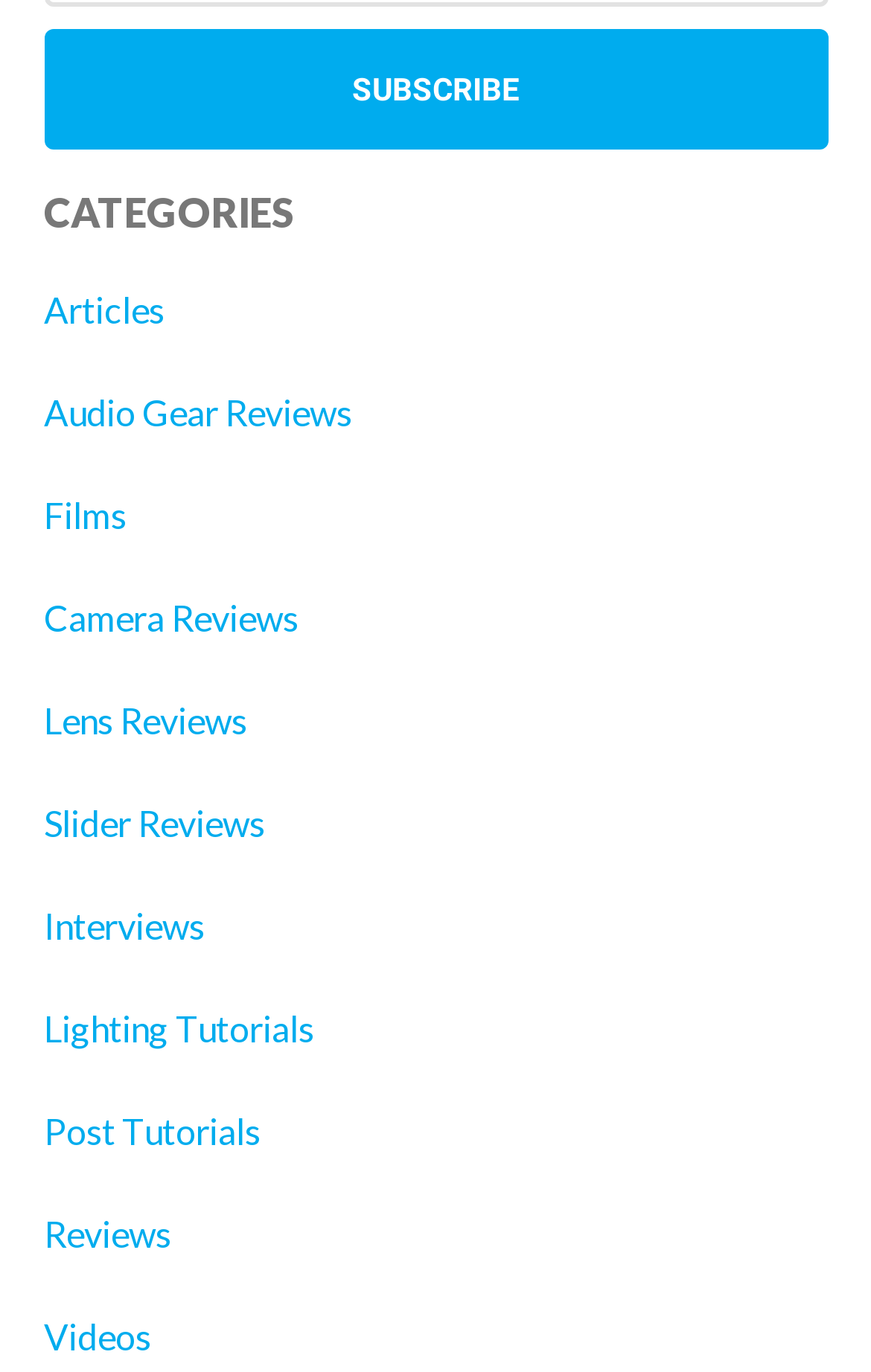Bounding box coordinates should be in the format (top-left x, top-left y, bottom-right x, bottom-right y) and all values should be floating point numbers between 0 and 1. Determine the bounding box coordinate for the UI element described as: value="Subscribe"

[0.05, 0.021, 0.95, 0.109]